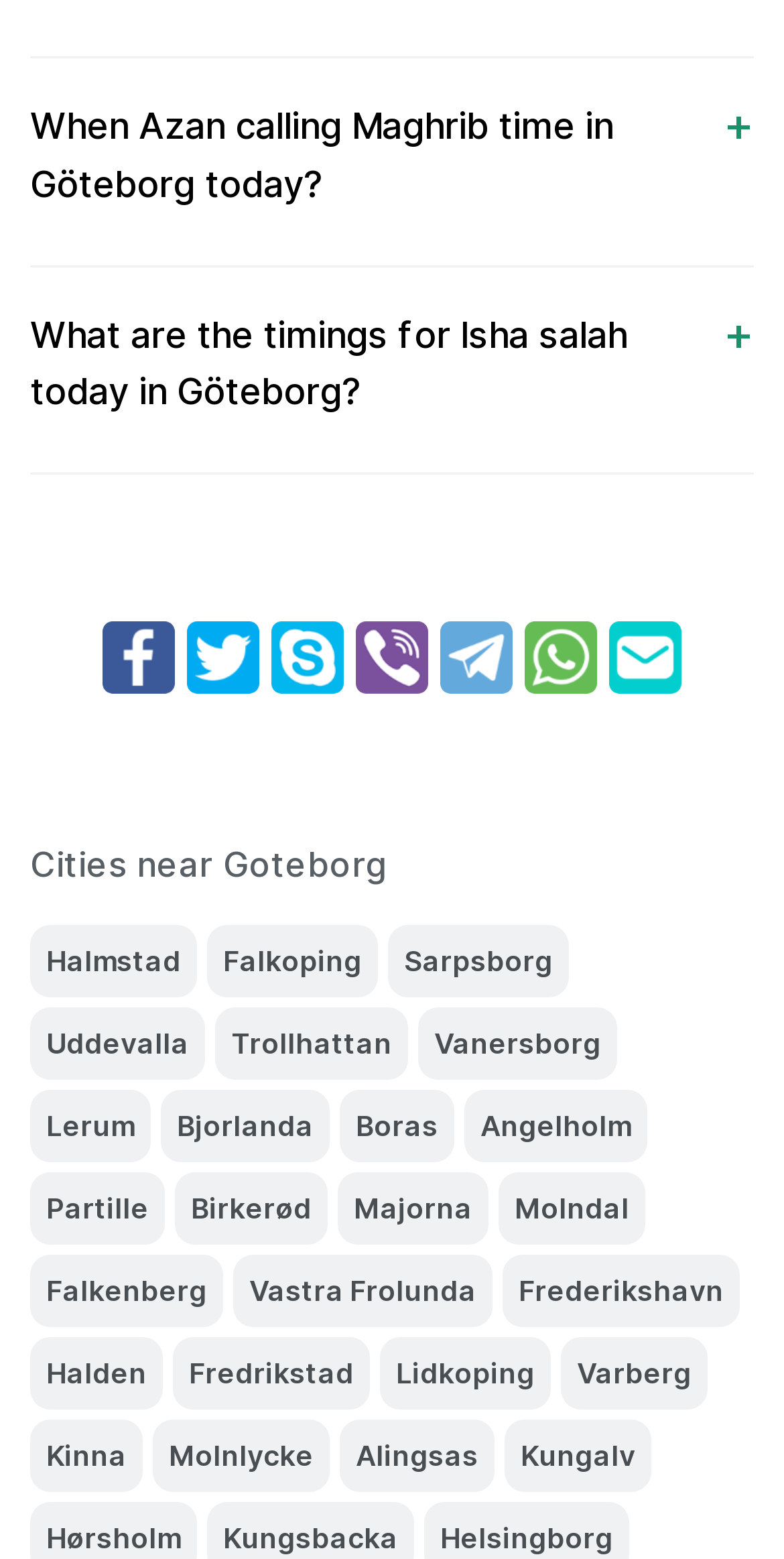How many cities are listed near Göteborg?
Look at the image and answer with only one word or phrase.

20